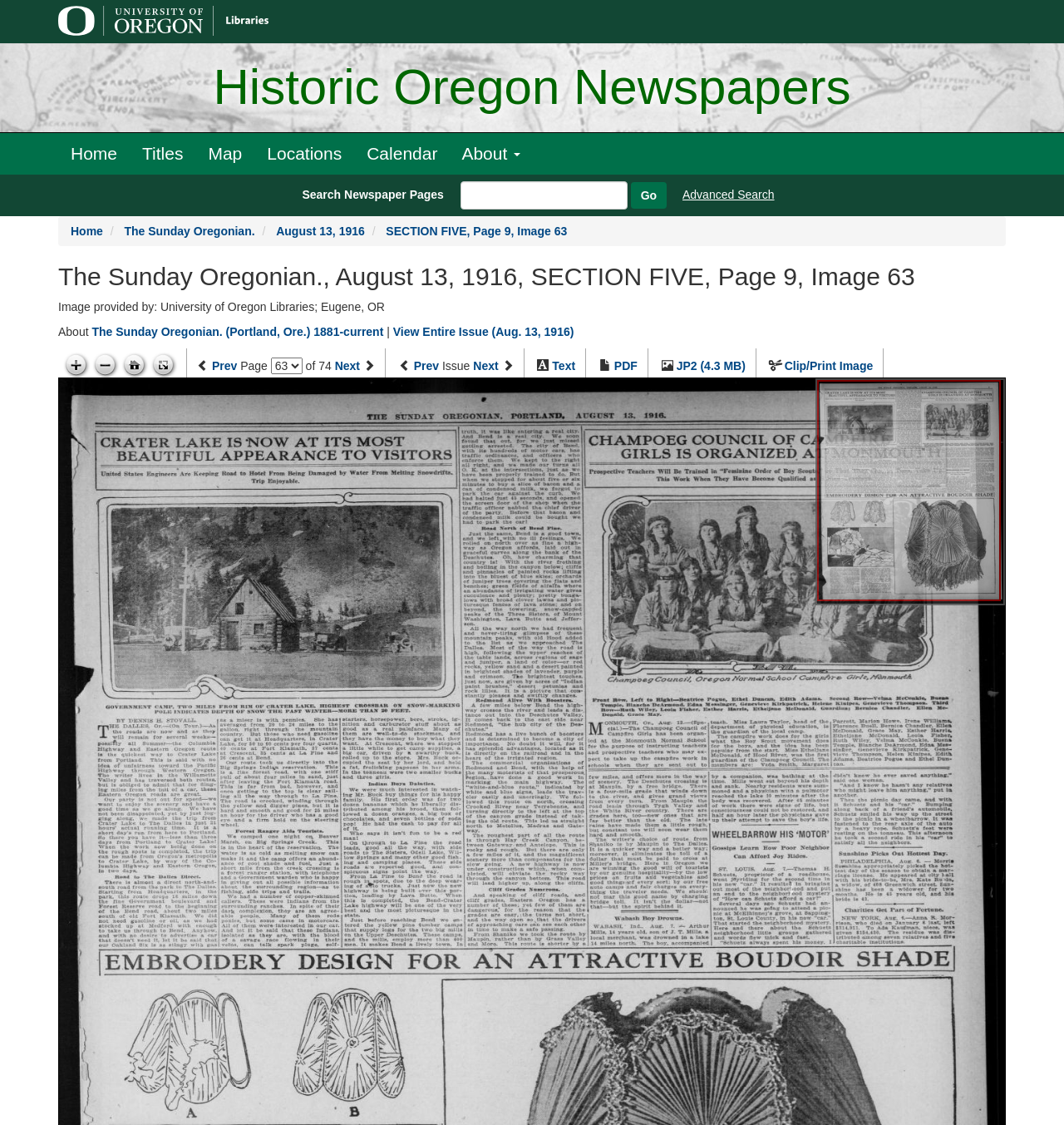Determine the bounding box coordinates of the clickable region to execute the instruction: "View Entire Issue". The coordinates should be four float numbers between 0 and 1, denoted as [left, top, right, bottom].

[0.369, 0.289, 0.539, 0.301]